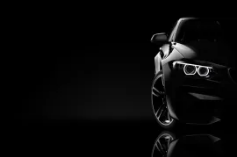Refer to the screenshot and answer the following question in detail:
What is the purpose of the image?

The caption states that the visual representation captures the essence of luxury vehicles, making it an ideal centerpiece for discussions surrounding automotive excellence. This implies that the image is intended to be a focal point for conversations about high-end cars.